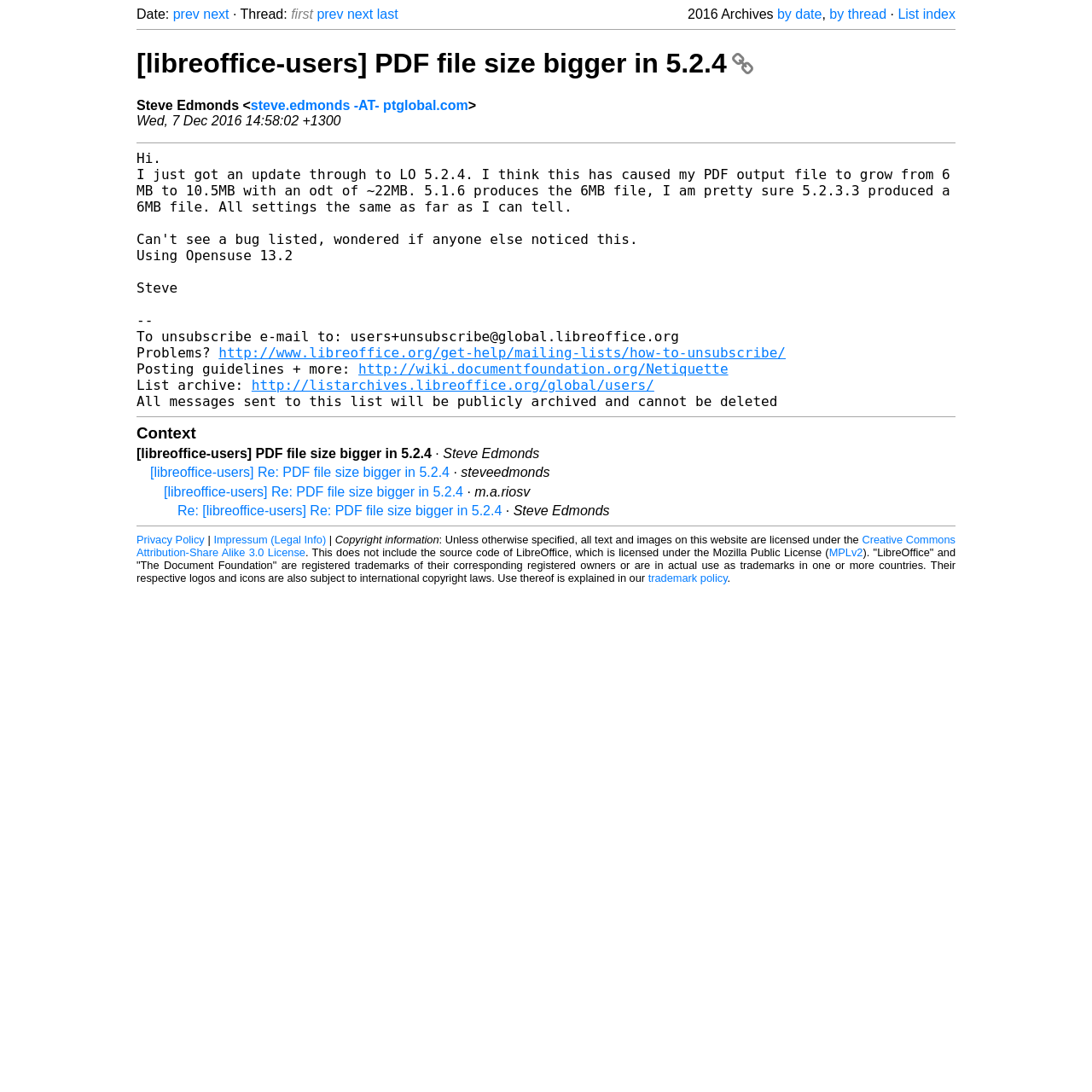What is the license under which the text and images on this website are licensed?
Using the image, elaborate on the answer with as much detail as possible.

I found the license information by looking at the text at the bottom of the webpage which says 'Unless otherwise specified, all text and images on this website are licensed under the Creative Commons Attribution-Share Alike 3.0 License'.